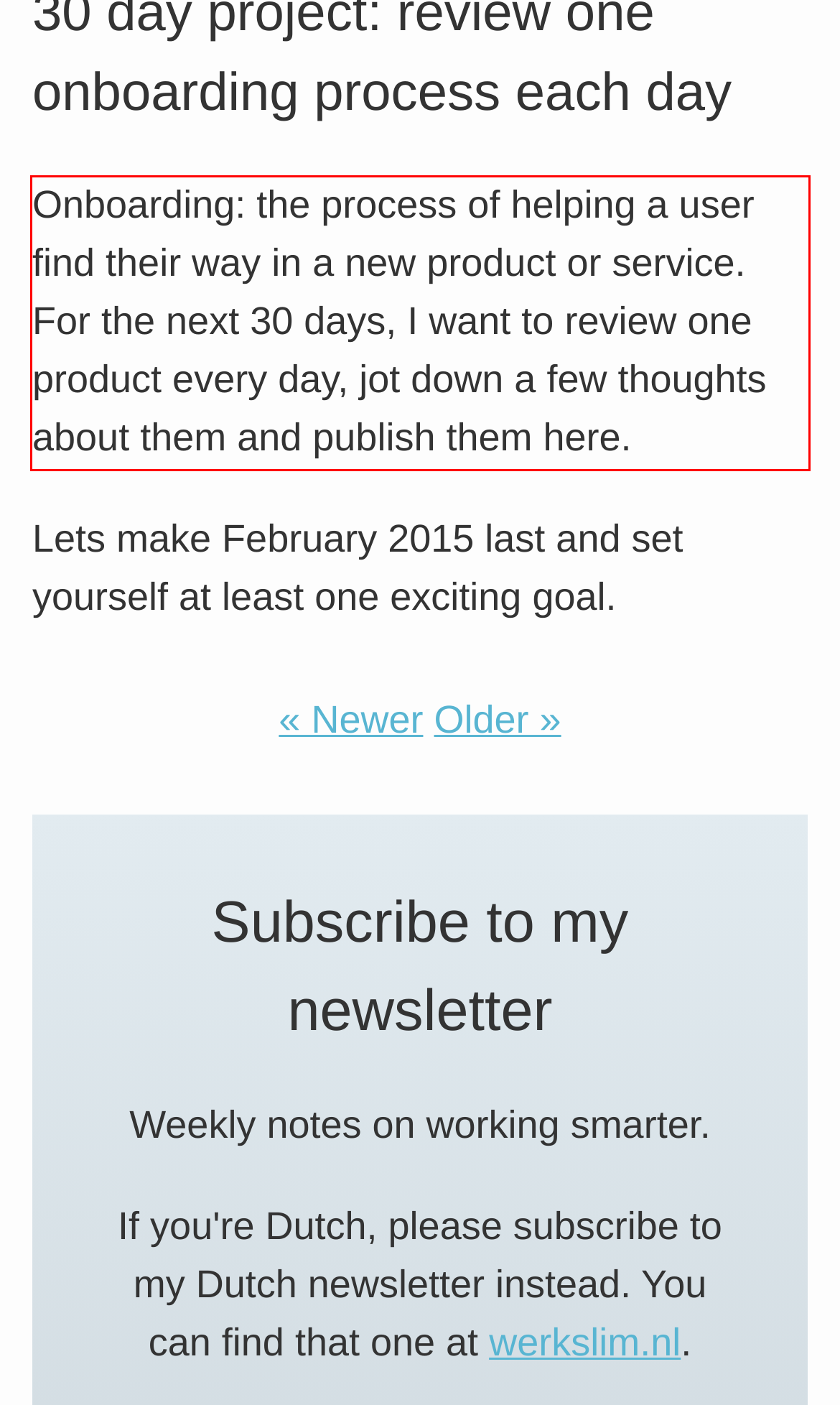Please take the screenshot of the webpage, find the red bounding box, and generate the text content that is within this red bounding box.

Onboarding: the process of helping a user find their way in a new product or service. For the next 30 days, I want to review one product every day, jot down a few thoughts about them and publish them here.